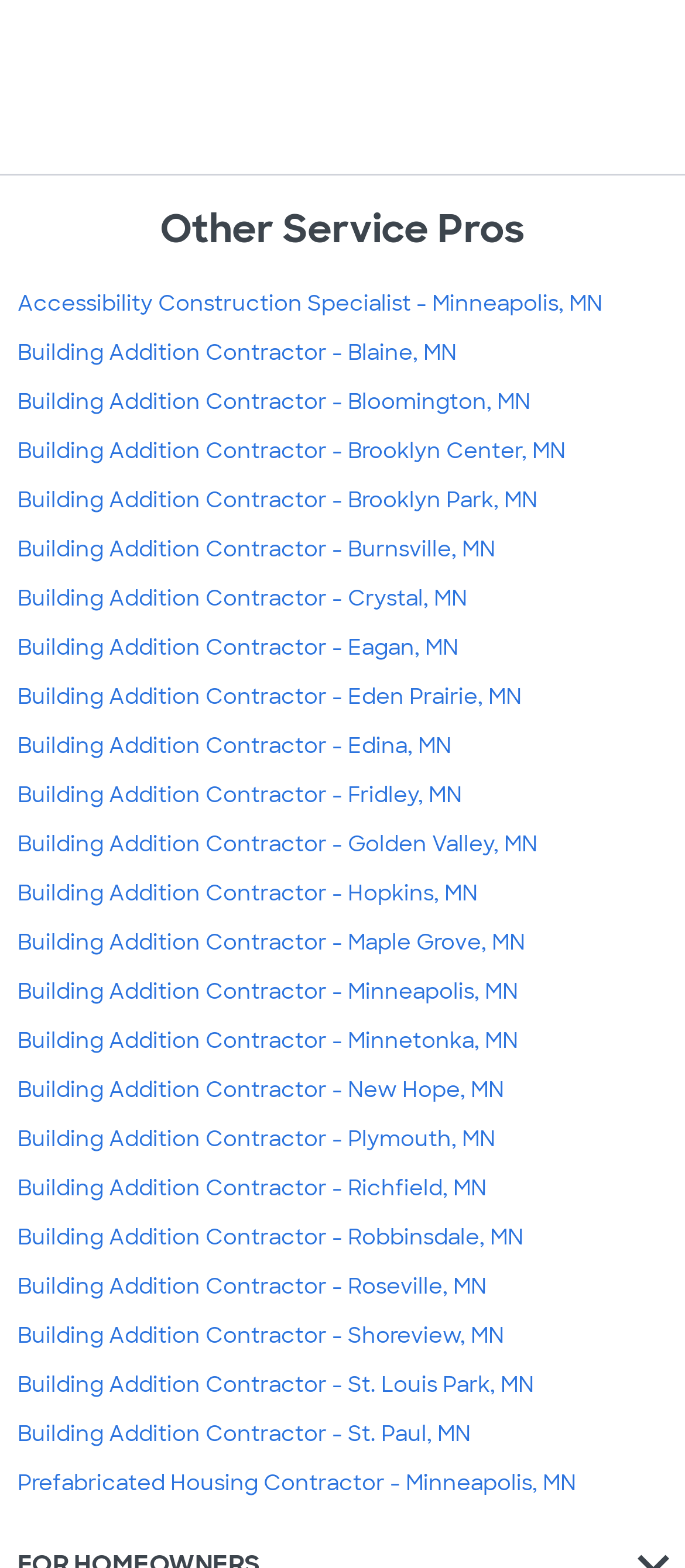Please find the bounding box coordinates of the element that must be clicked to perform the given instruction: "Check Building Addition Contractor - Bloomington, MN". The coordinates should be four float numbers from 0 to 1, i.e., [left, top, right, bottom].

[0.026, 0.248, 0.774, 0.265]